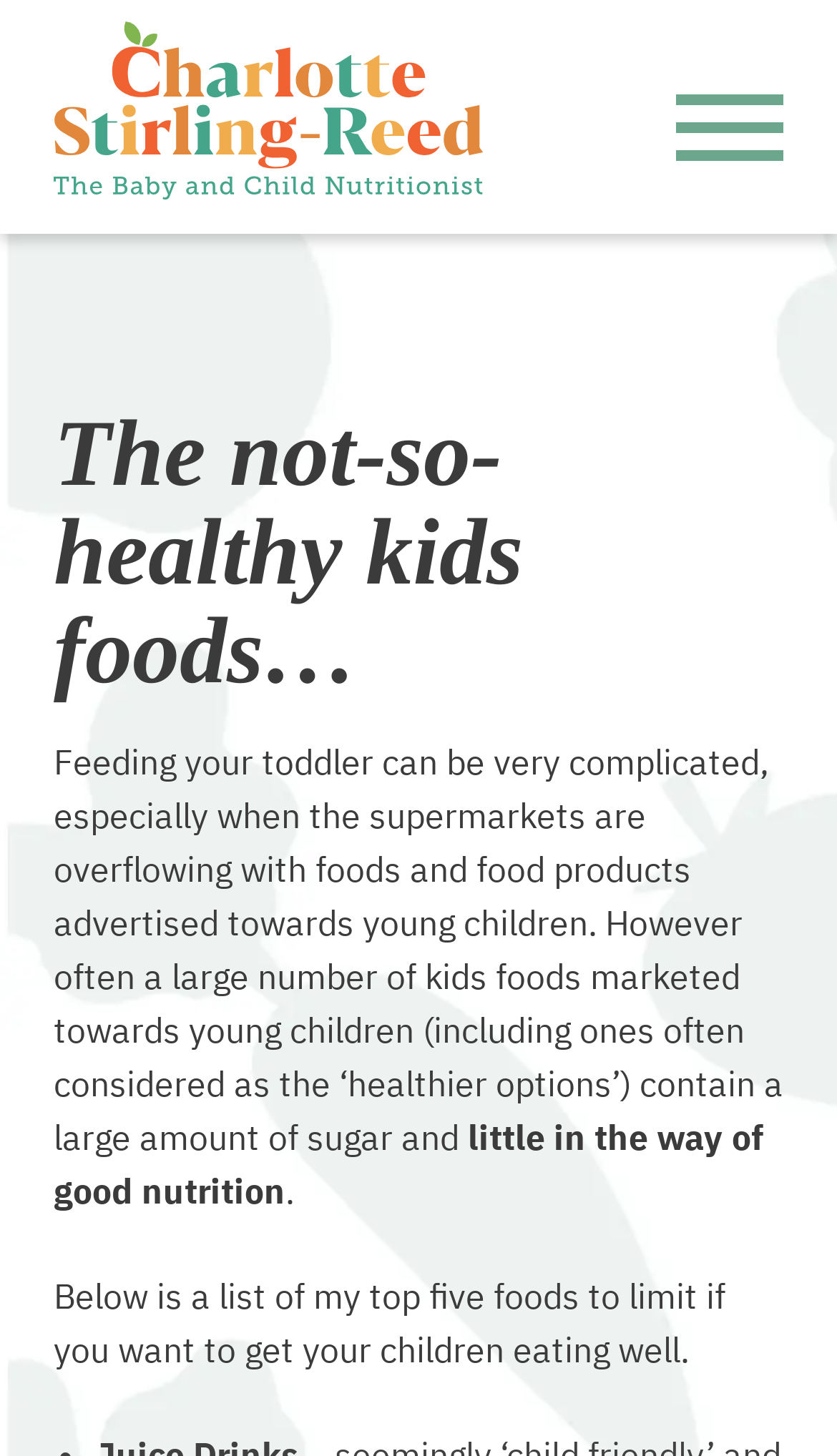Please give a short response to the question using one word or a phrase:
How many foods are listed on this webpage?

Five